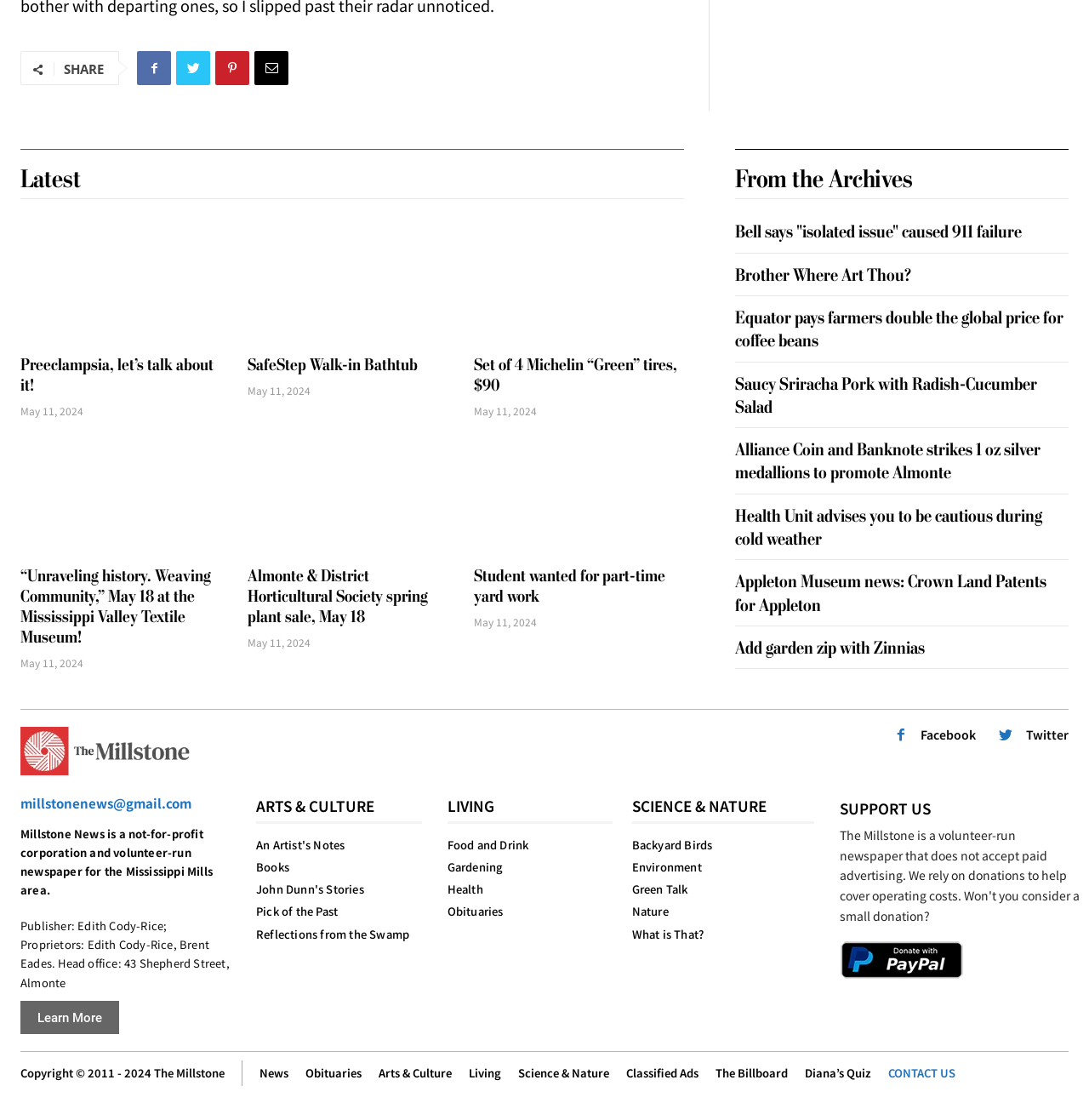How many social media links are there? Analyze the screenshot and reply with just one word or a short phrase.

5